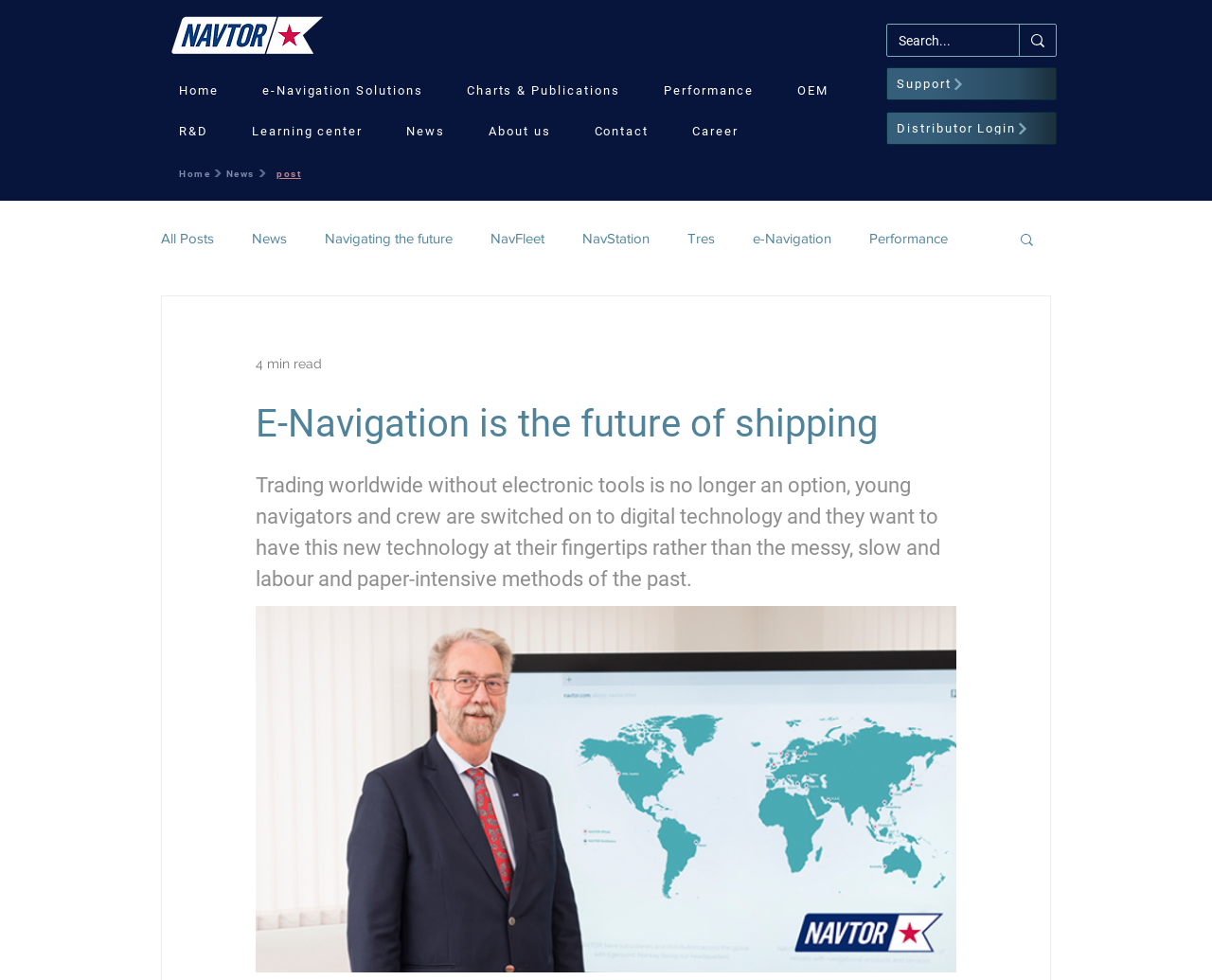Please find the bounding box coordinates of the section that needs to be clicked to achieve this instruction: "Click Navtor Logo".

[0.141, 0.014, 0.266, 0.058]